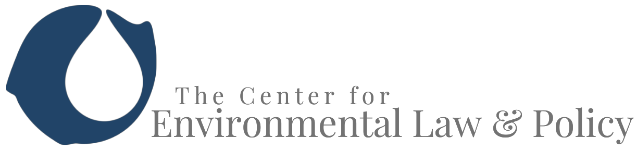Paint a vivid picture of the image with your description.

The image features the logo of the Center for Environmental Law & Policy, prominently showcasing an elegant water droplet design in a deep blue hue, symbolizing the organization's focus on environmental issues. Below the droplet, the name of the organization is presented in a sophisticated font, with "The Center for" in lighter gray and "Environmental Law & Policy" in a bolder style, emphasizing the mission to advocate for environmental laws and policies that support local communities and ecosystems. This logo encapsulates the center's commitment to environmental stewardship and legal advocacy, reflecting its role in addressing critical environmental challenges.